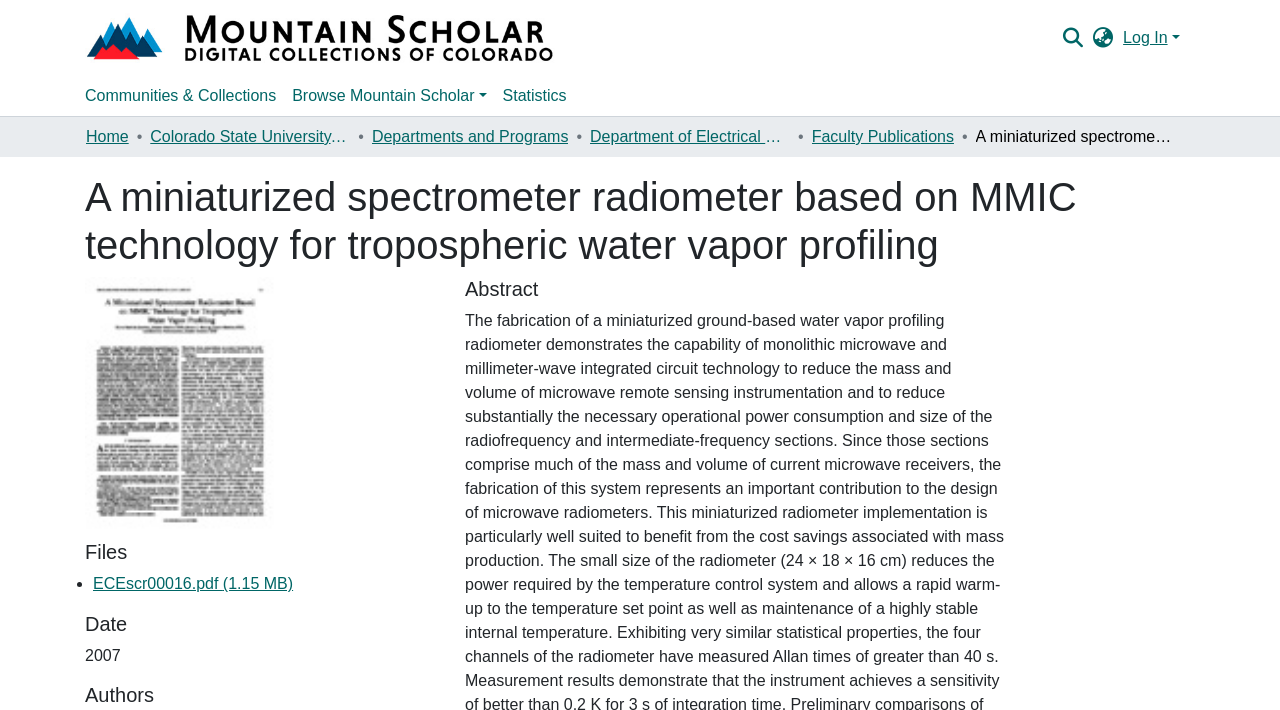Identify the bounding box for the element characterized by the following description: "Statistics".

[0.386, 0.107, 0.449, 0.163]